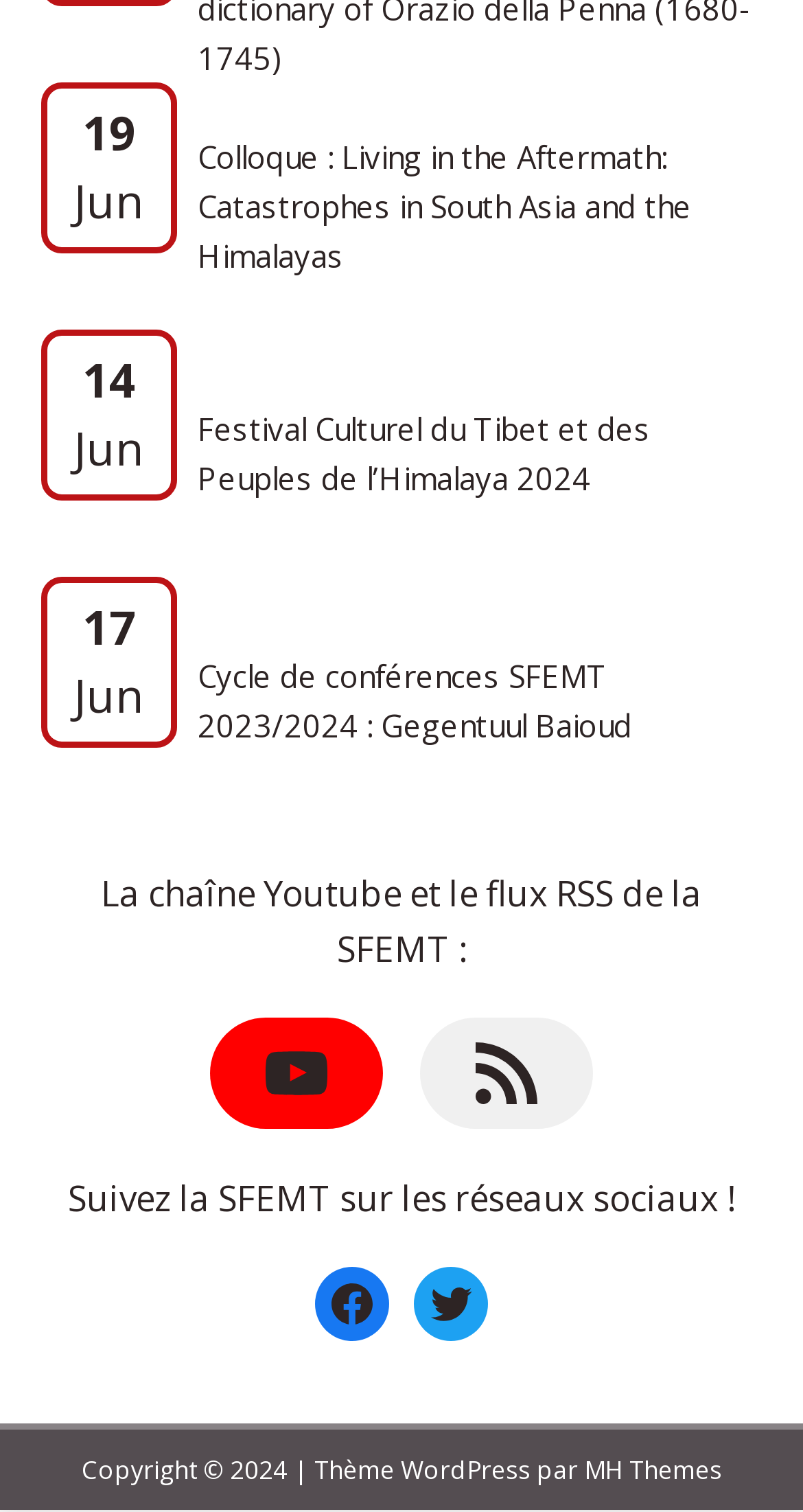How many events are listed on this webpage?
Please give a well-detailed answer to the question.

I counted the number of events listed on this webpage, which are 'Colloque : Living in the Aftermath: Catastrophes in South Asia and the Himalayas', 'Festival Culturel du Tibet et des Peuples de l’Himalaya 2024', and 'Cycle de conférences SFEMT 2023/2024 : Gegentuul Baioud'.